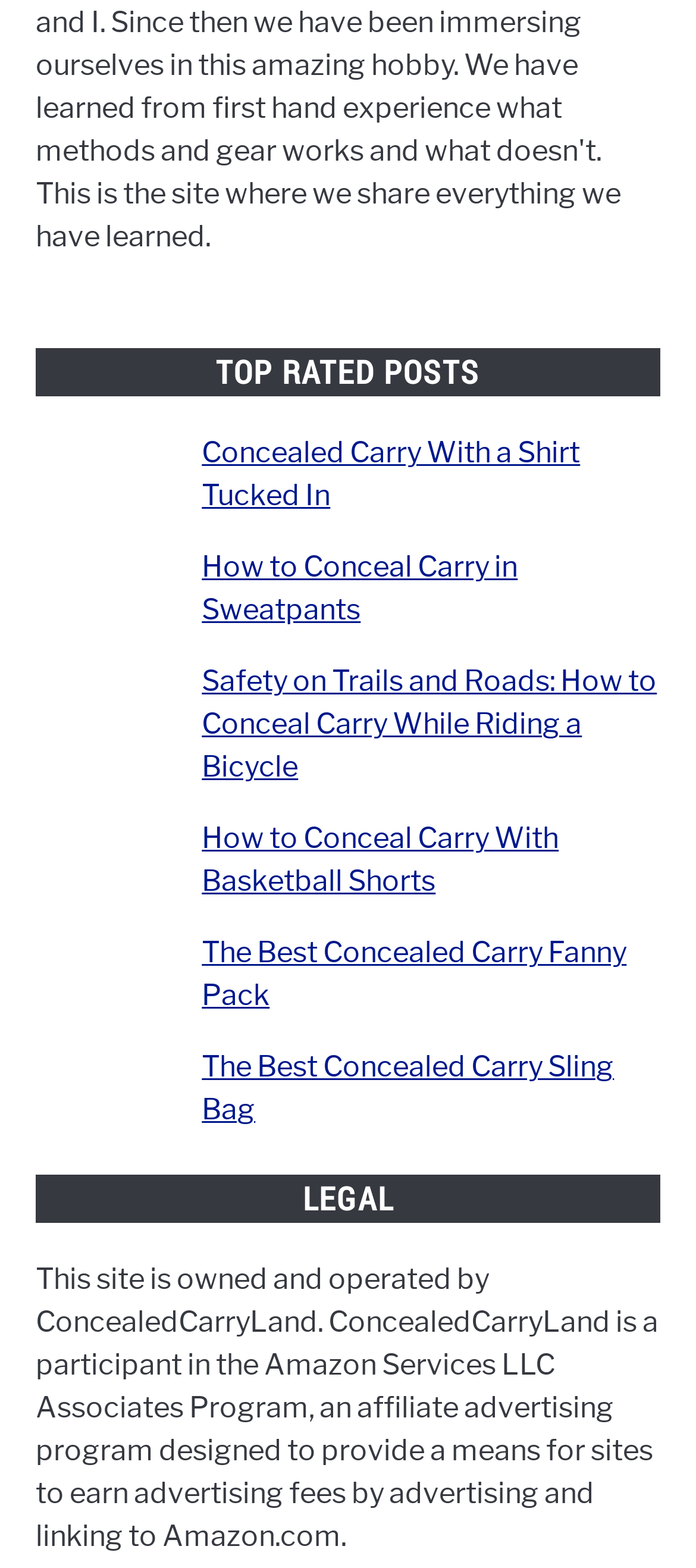What type of content is featured in the top-rated posts?
Offer a detailed and full explanation in response to the question.

The top-rated posts appear to be tutorials or guides on how to conceal carry in different situations, such as while wearing specific types of clothing or engaging in certain activities.